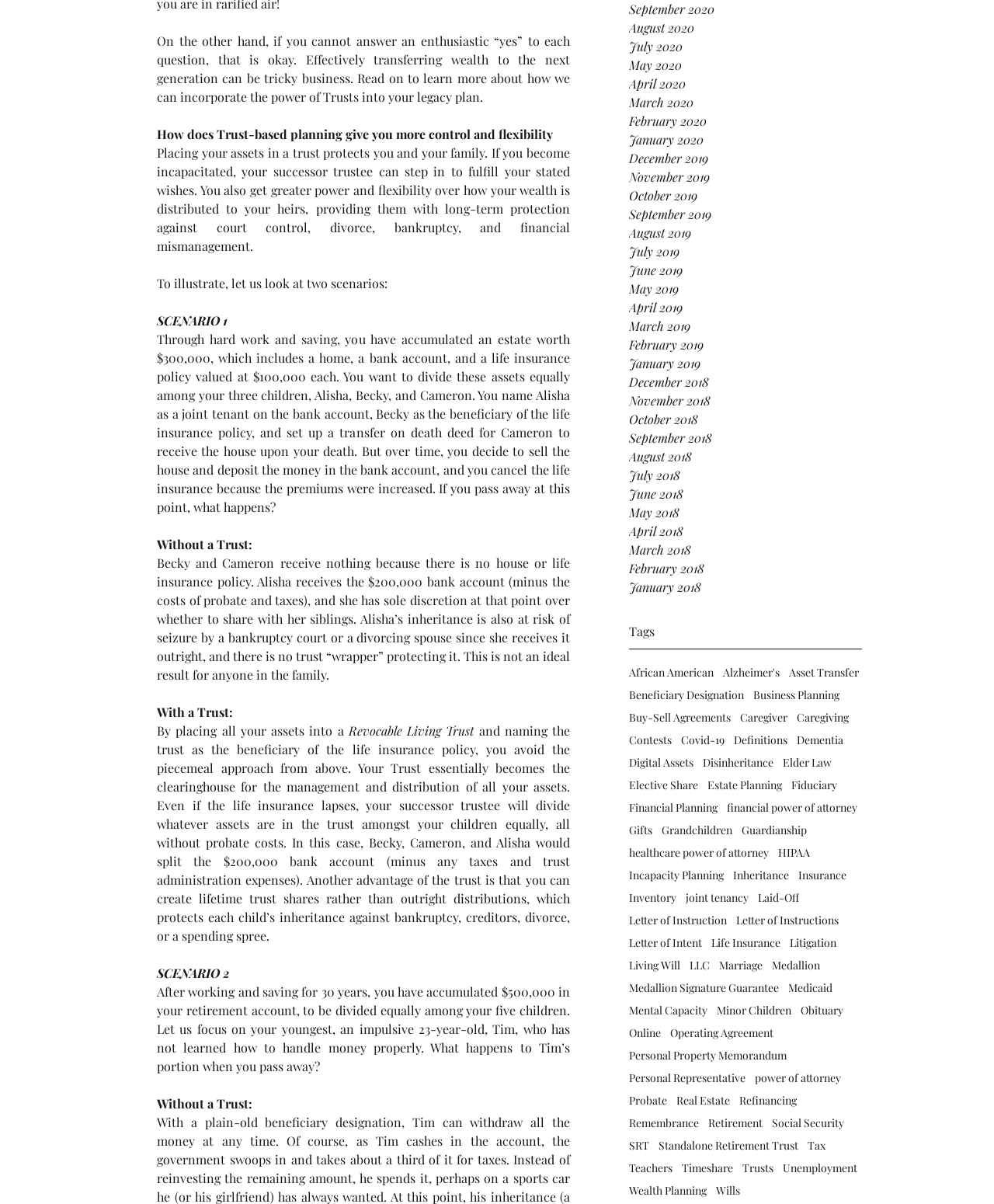Locate the bounding box coordinates of the element to click to perform the following action: 'Explore African American'. The coordinates should be given as four float values between 0 and 1, in the form of [left, top, right, bottom].

[0.633, 0.553, 0.718, 0.564]